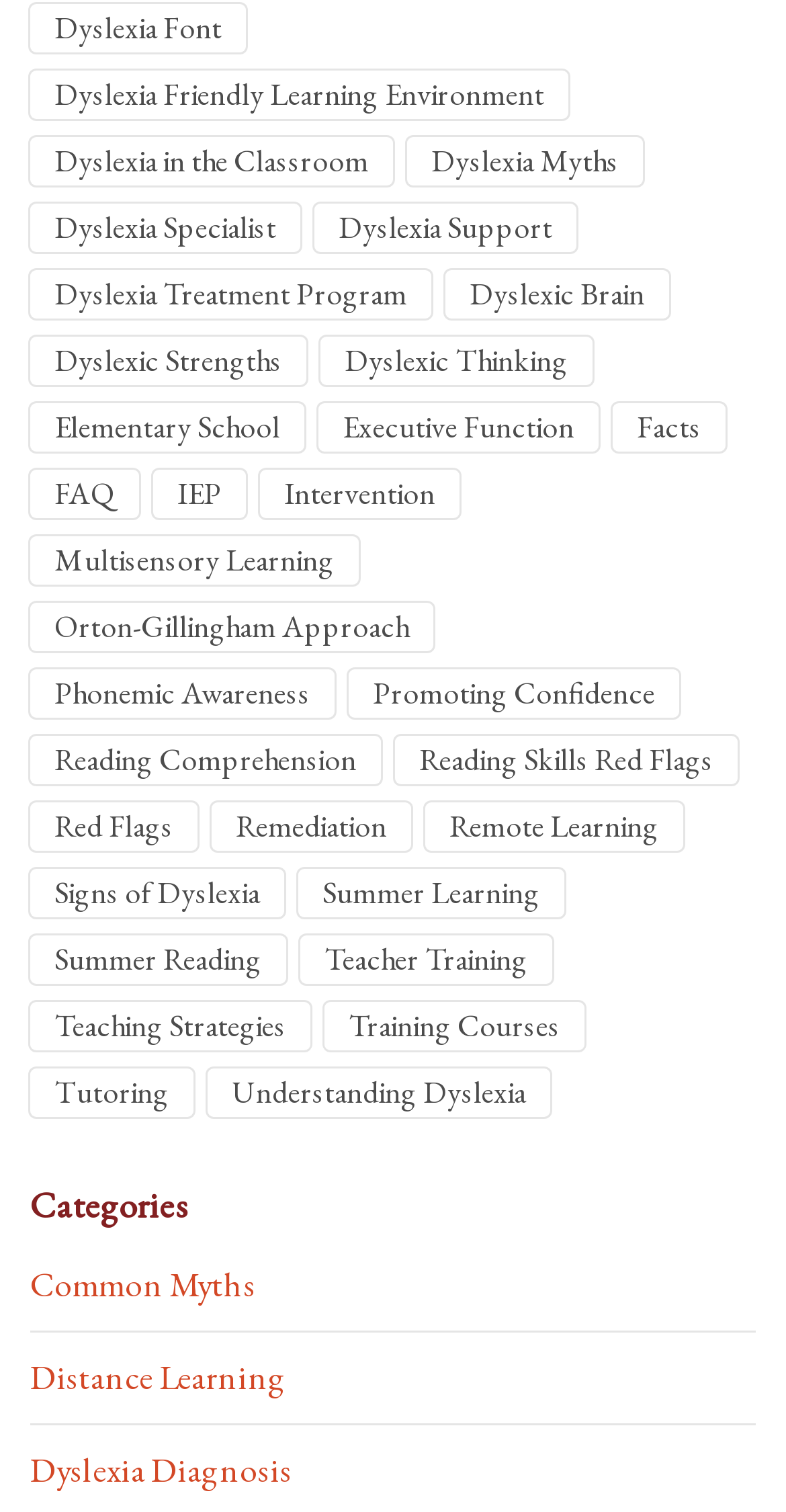What is the main topic of this webpage?
Please answer the question as detailed as possible.

Based on the numerous links and categories related to dyslexia, it is clear that the main topic of this webpage is dyslexia. The links and categories cover various aspects of dyslexia, such as its diagnosis, treatment, and support, as well as teaching strategies and resources for individuals with dyslexia.